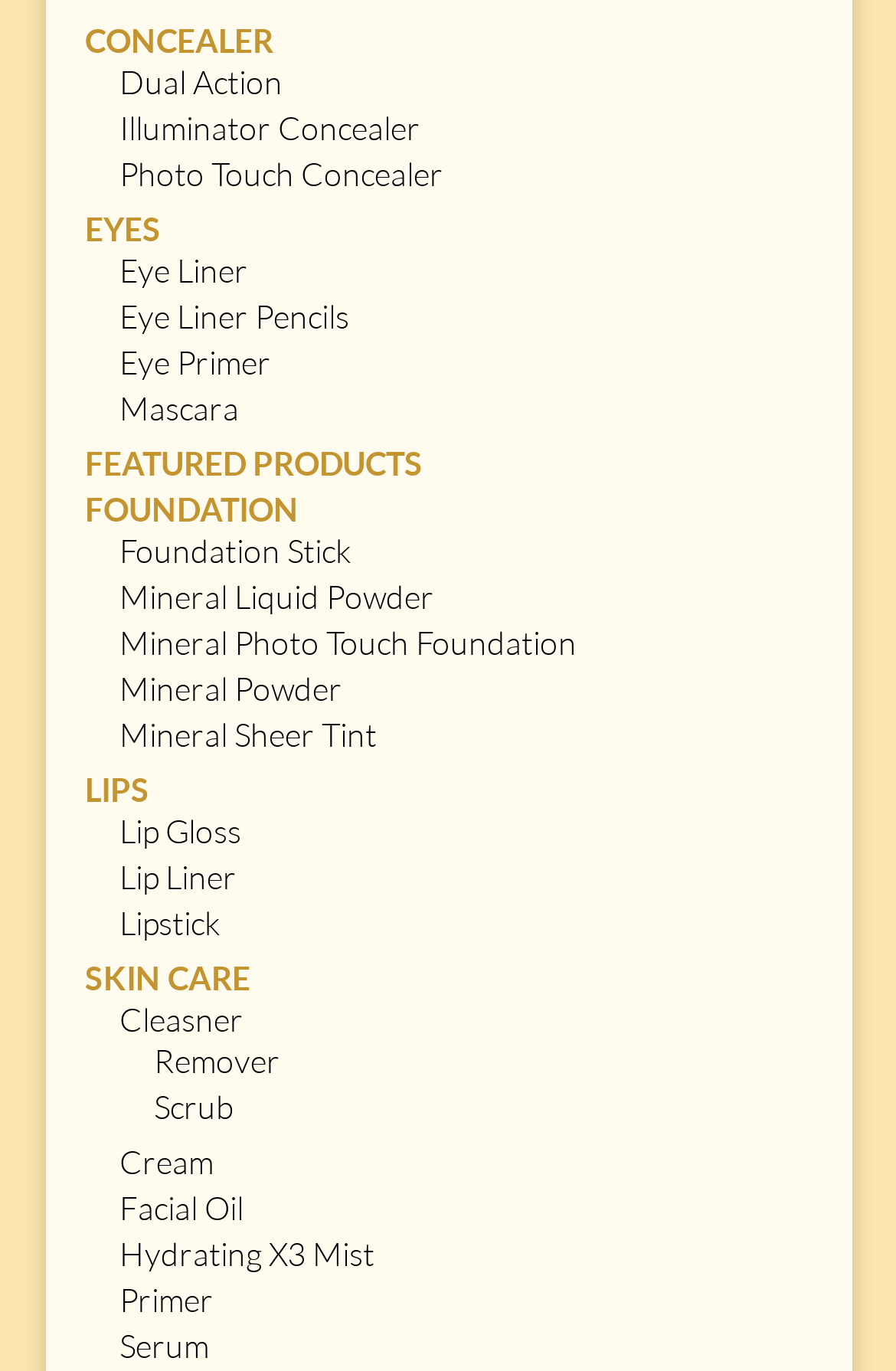Predict the bounding box for the UI component with the following description: "Mineral Powder".

[0.133, 0.488, 0.382, 0.516]